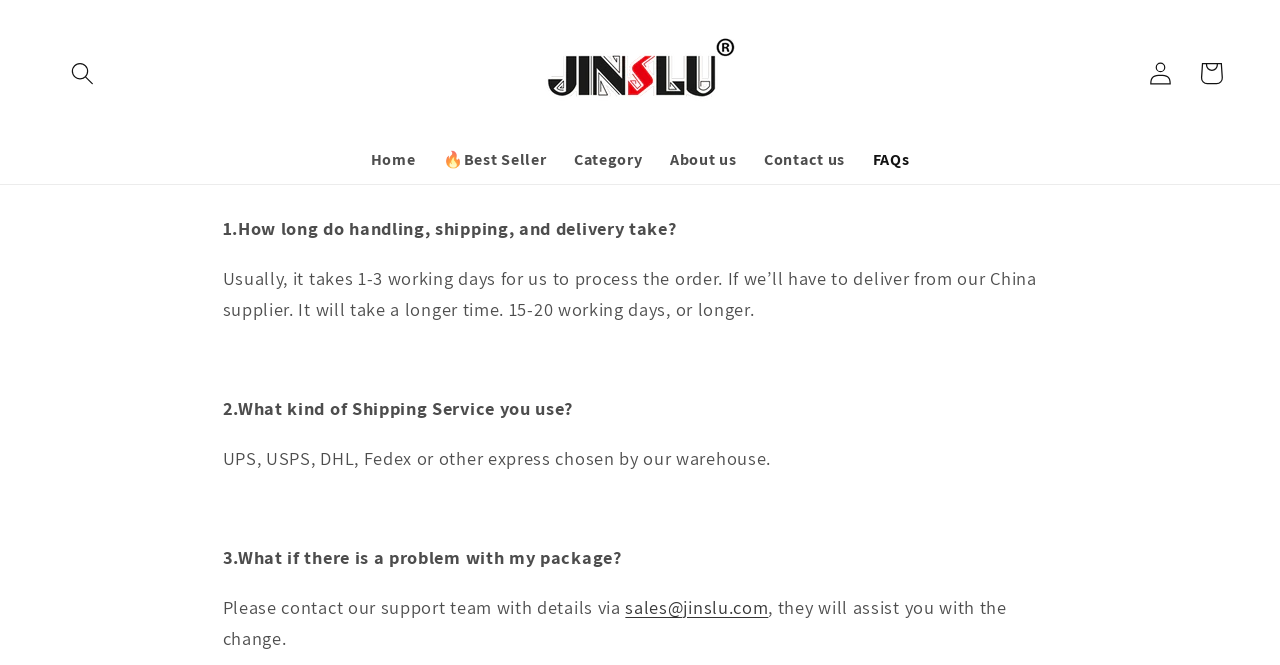Locate the bounding box coordinates of the element's region that should be clicked to carry out the following instruction: "Log in to your account". The coordinates need to be four float numbers between 0 and 1, i.e., [left, top, right, bottom].

[0.887, 0.073, 0.926, 0.149]